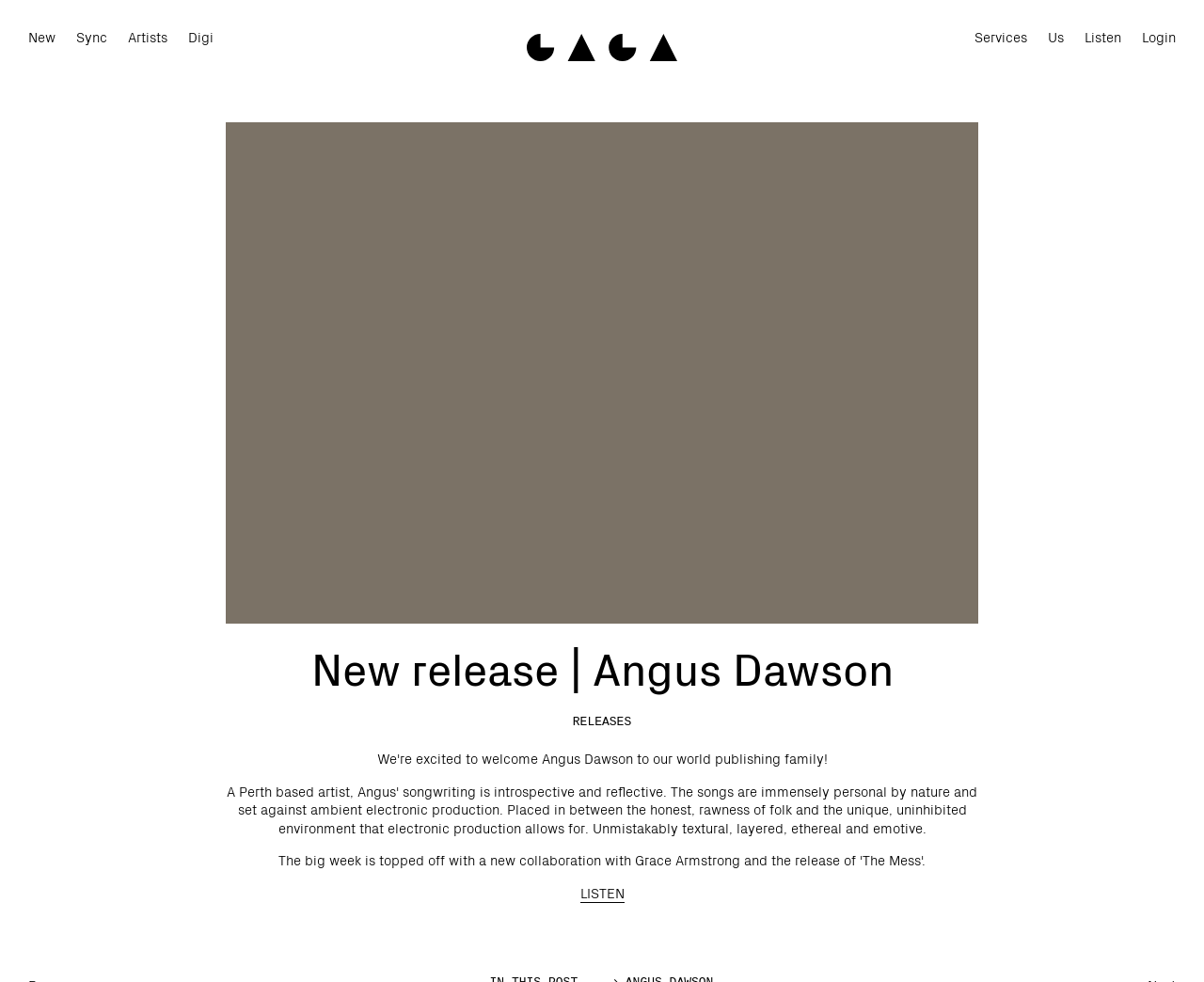Answer this question in one word or a short phrase: What is the text of the first link on the top left?

New